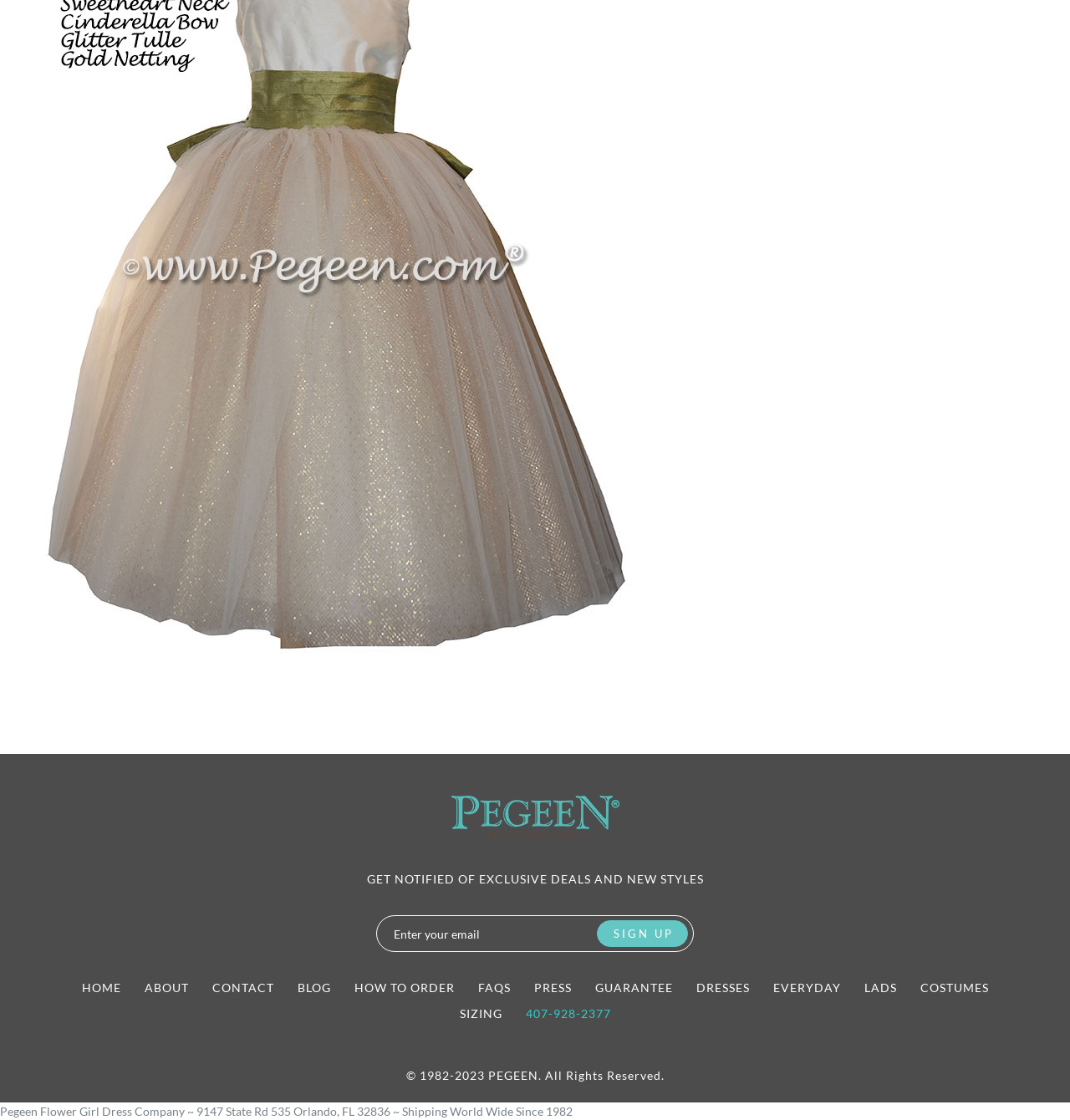Respond with a single word or phrase for the following question: 
What is the copyright year range?

1982-2023